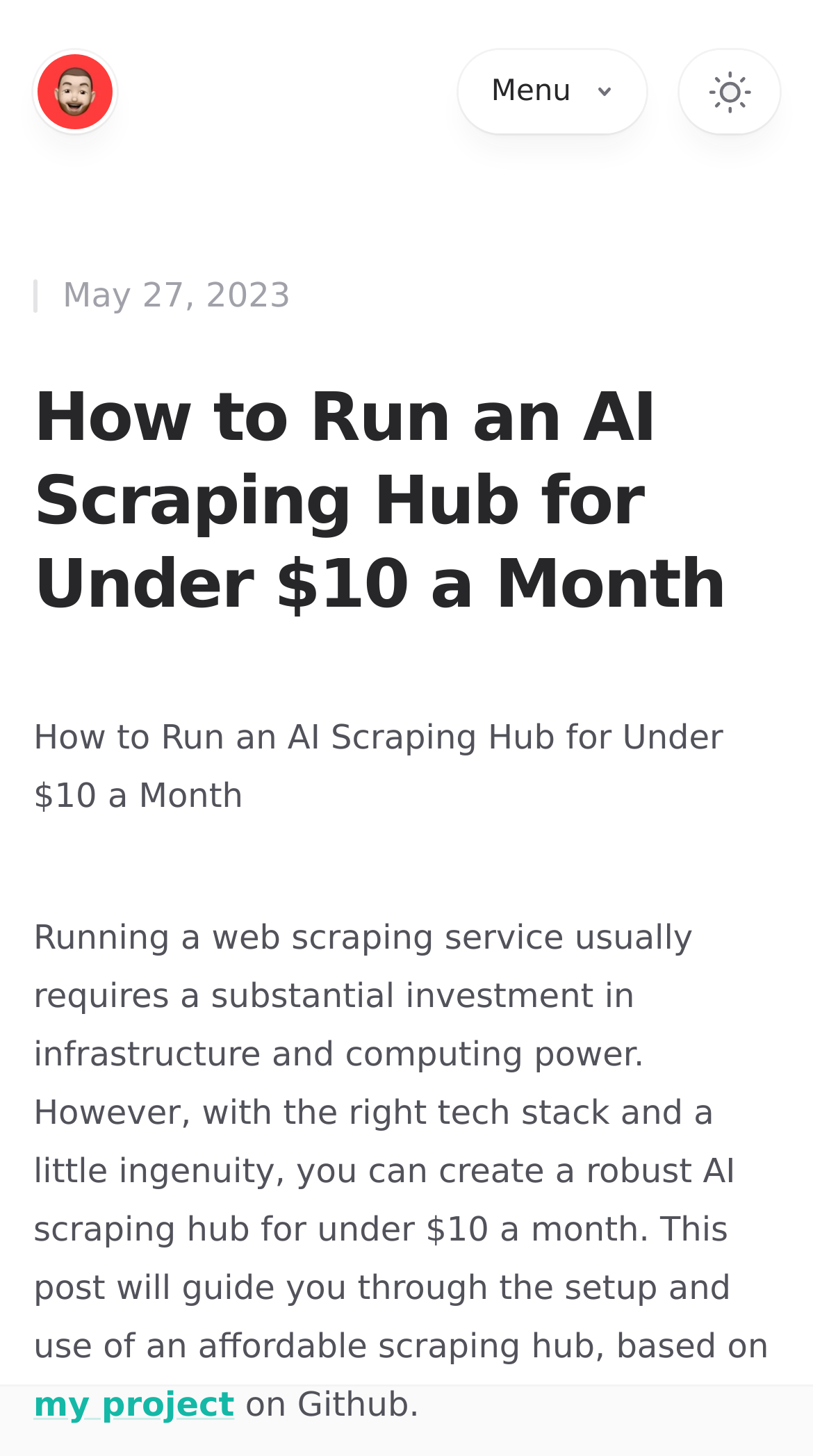What is the date of the post?
Using the image, respond with a single word or phrase.

May 27, 2023